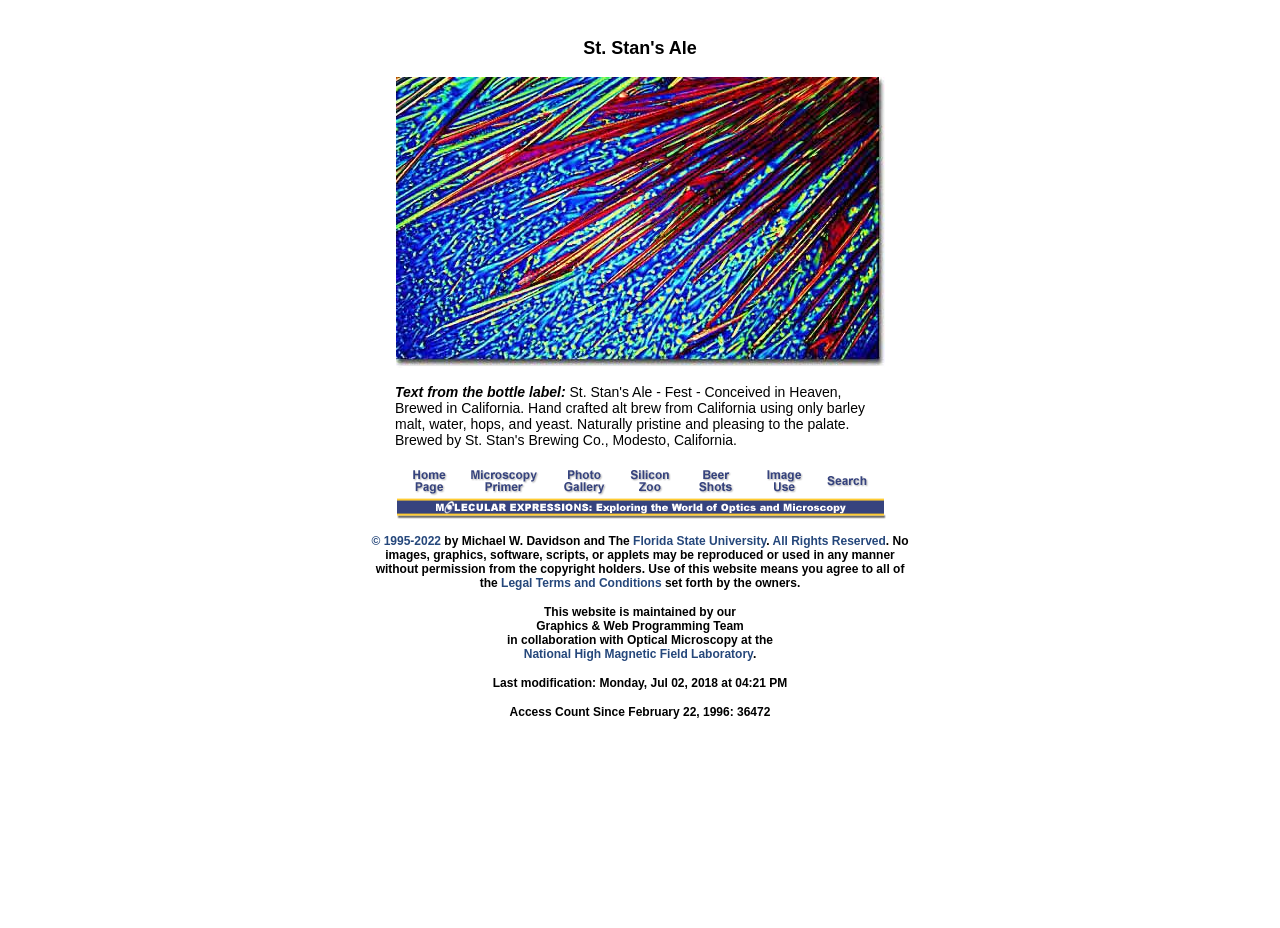What is the brewing company?
Could you give a comprehensive explanation in response to this question?

The brewing company can be found in the text on the bottle label, which is displayed in the LayoutTableCell element. The text reads 'Brewed by St. Stan's Brewing Co., Modesto, California'.